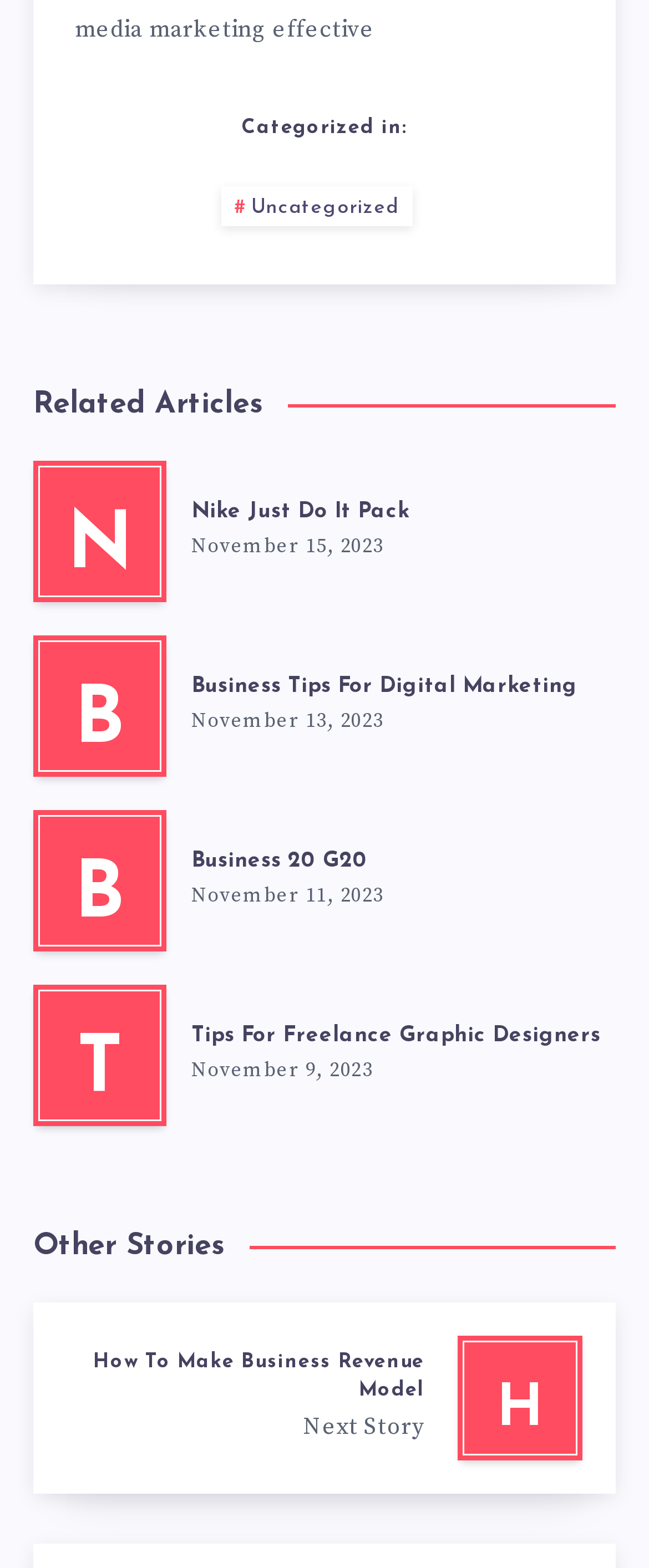Please reply to the following question using a single word or phrase: 
What is the title of the last article in the 'Other Stories' section?

How To Make Business Revenue Model